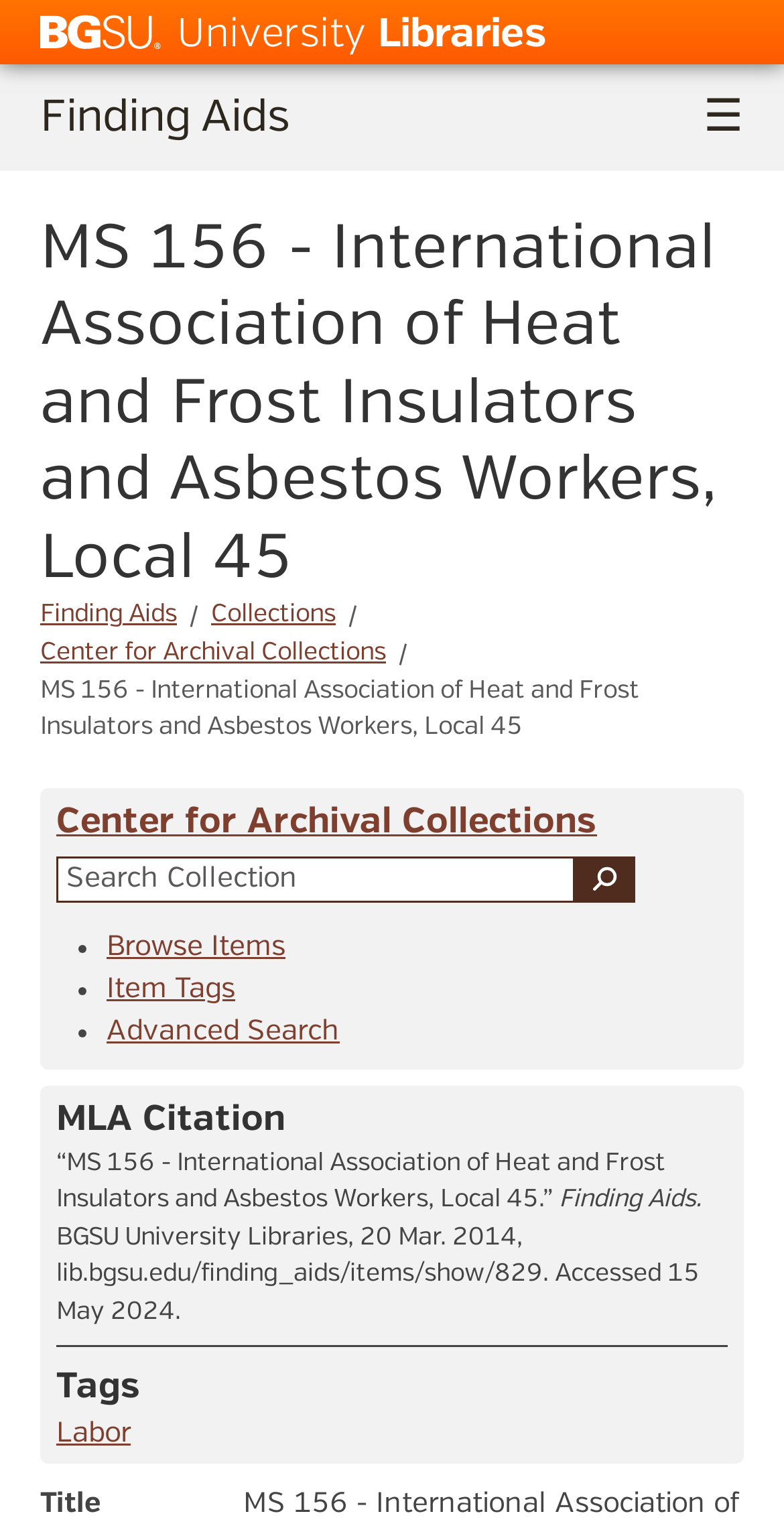Identify and provide the bounding box coordinates of the UI element described: "Health Tips". The coordinates should be formatted as [left, top, right, bottom], with each number being a float between 0 and 1.

None